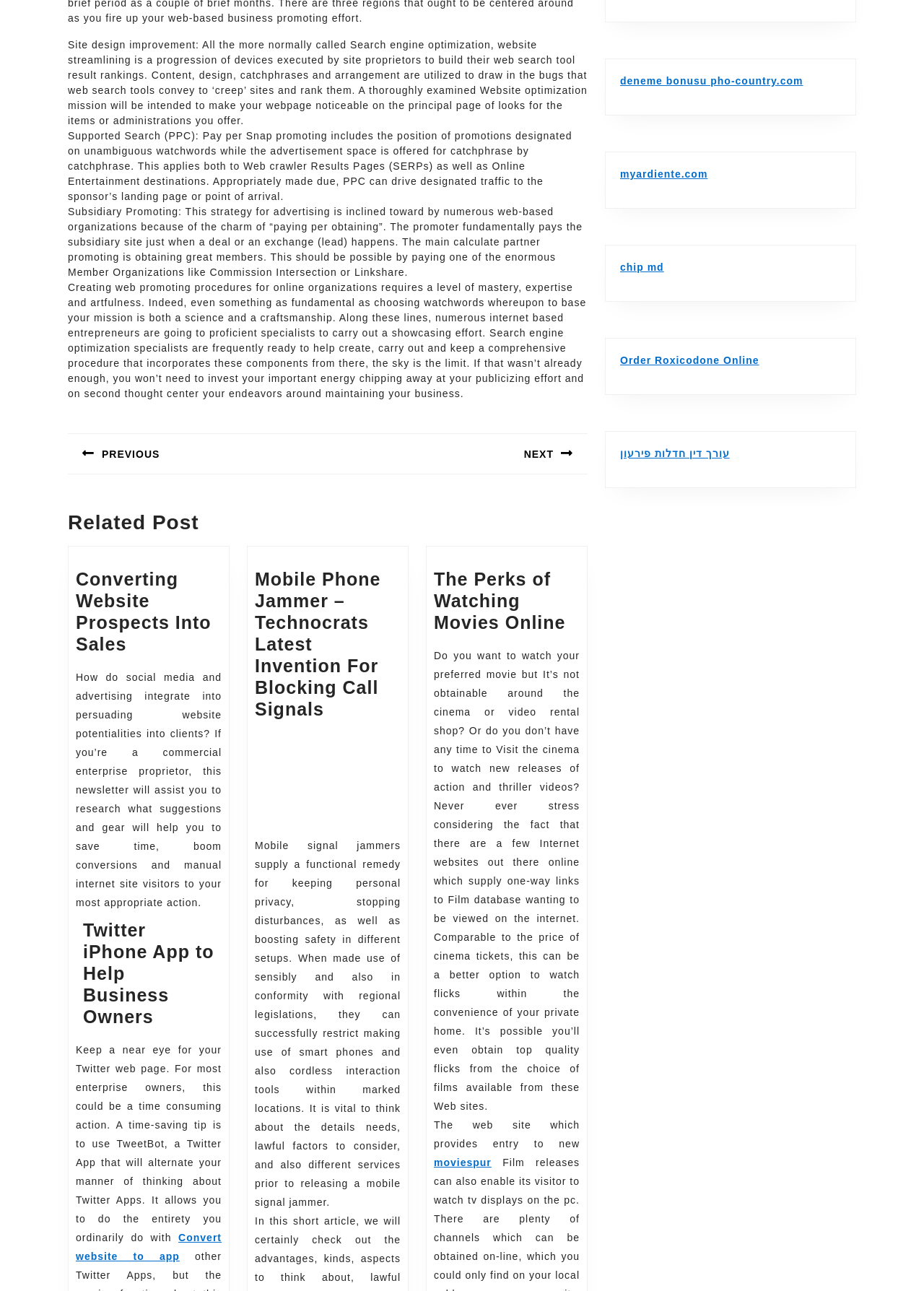Determine the bounding box coordinates for the HTML element described here: "Convert website to app".

[0.082, 0.954, 0.24, 0.977]